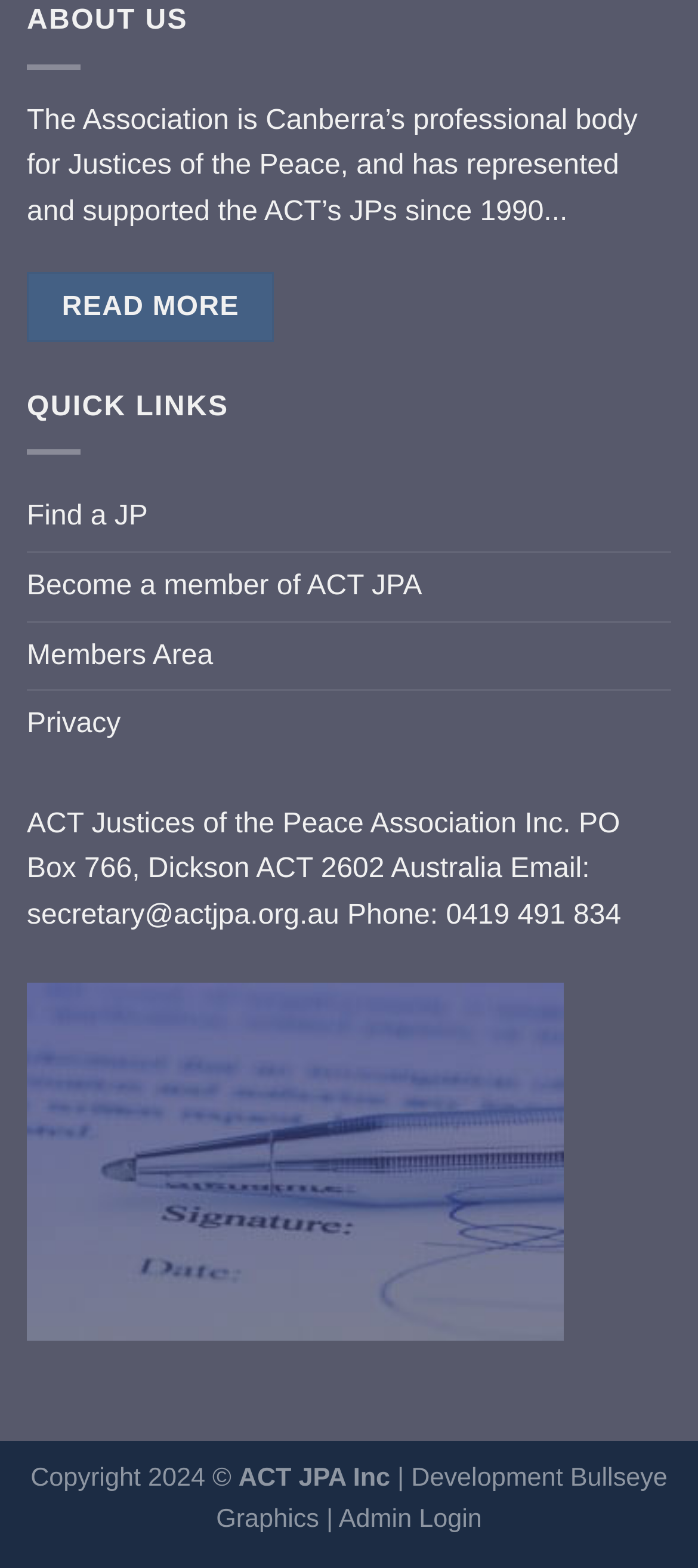Can you show the bounding box coordinates of the region to click on to complete the task described in the instruction: "Click on 'Posted by NerdsChalk Staff'"?

None